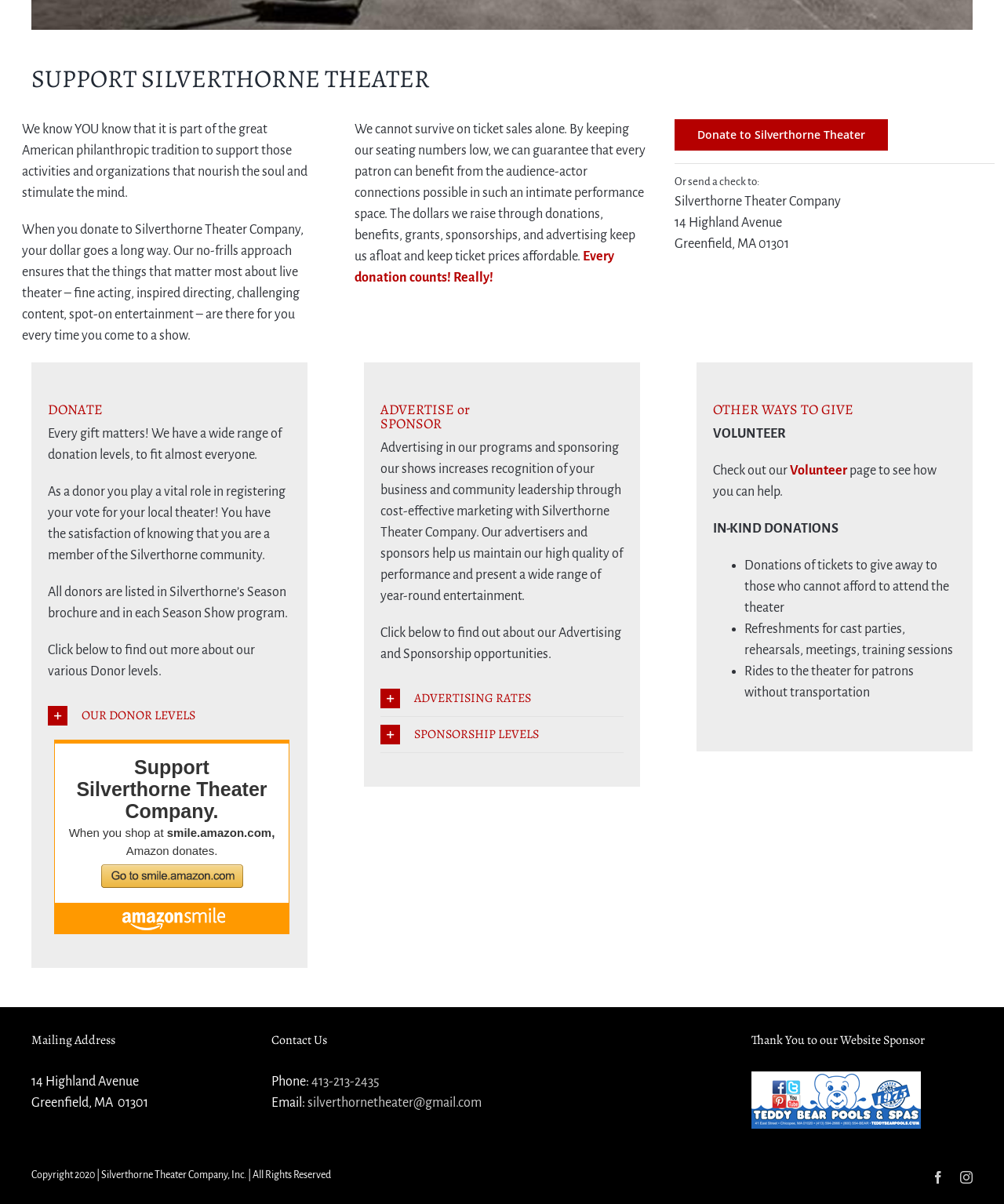Give the bounding box coordinates for the element described by: "ADVERTISING RATES".

[0.379, 0.566, 0.621, 0.595]